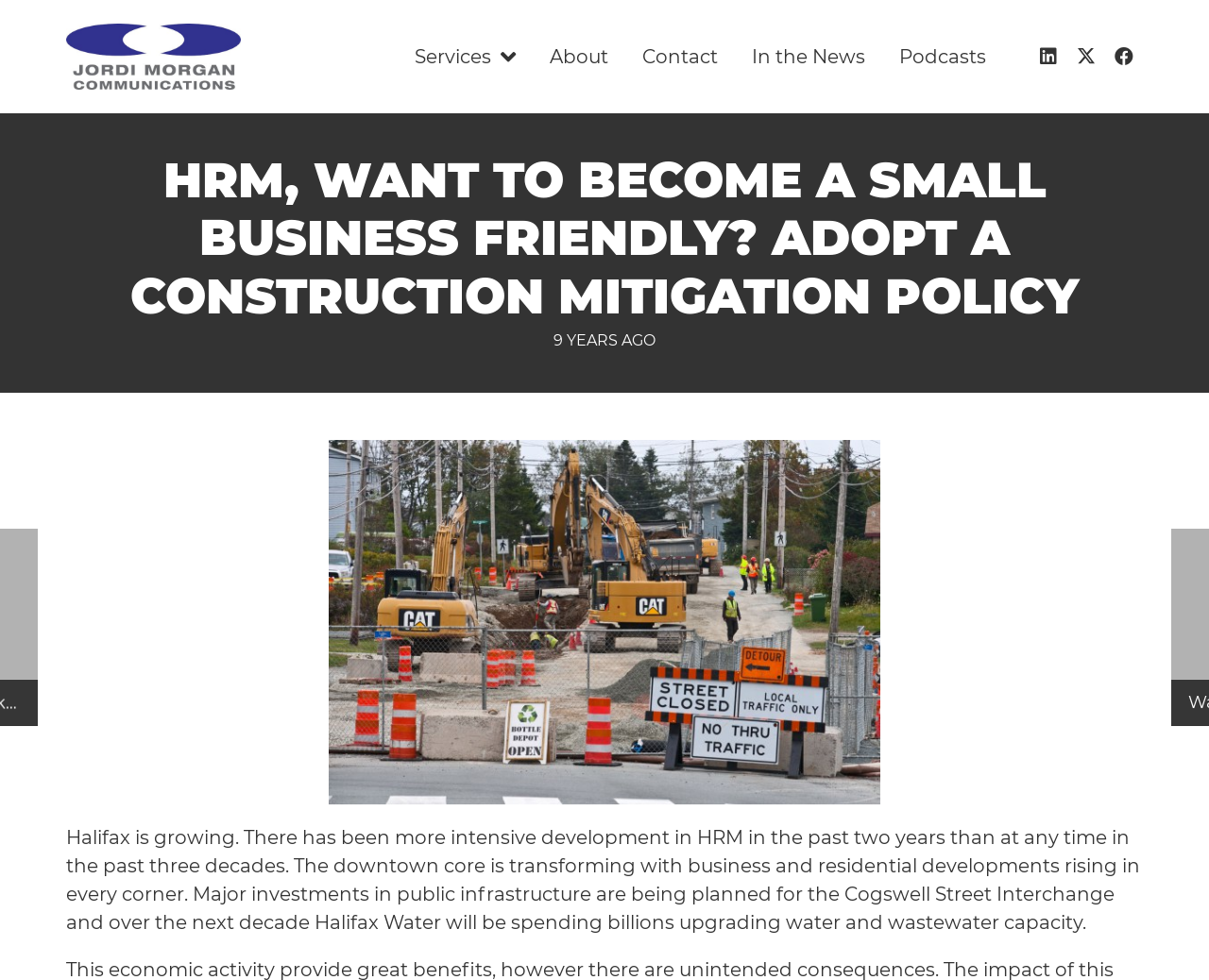Please find the bounding box coordinates for the clickable element needed to perform this instruction: "Go to Services page".

[0.329, 0.0, 0.441, 0.116]